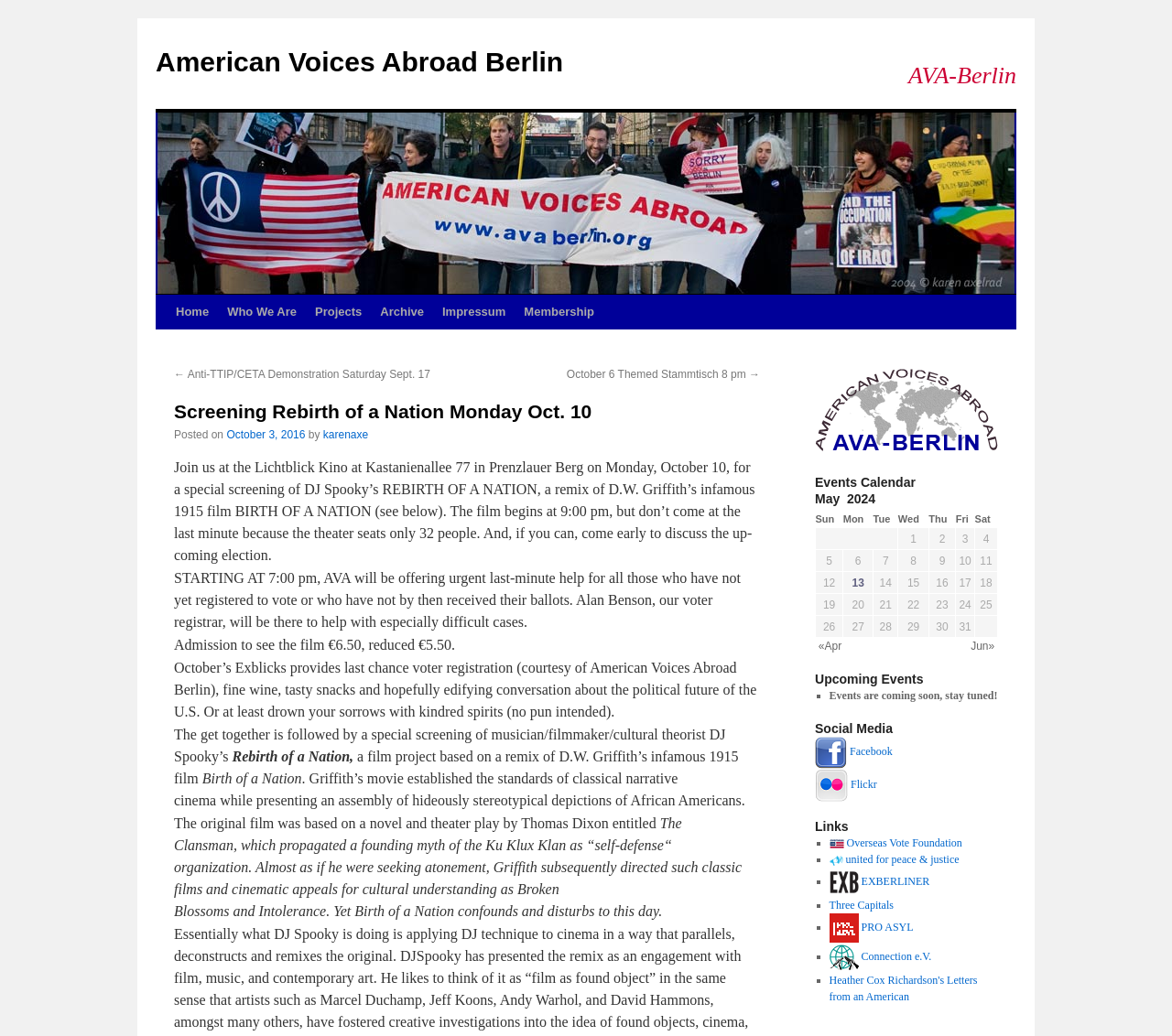Identify the bounding box coordinates of the HTML element based on this description: "Economy".

None